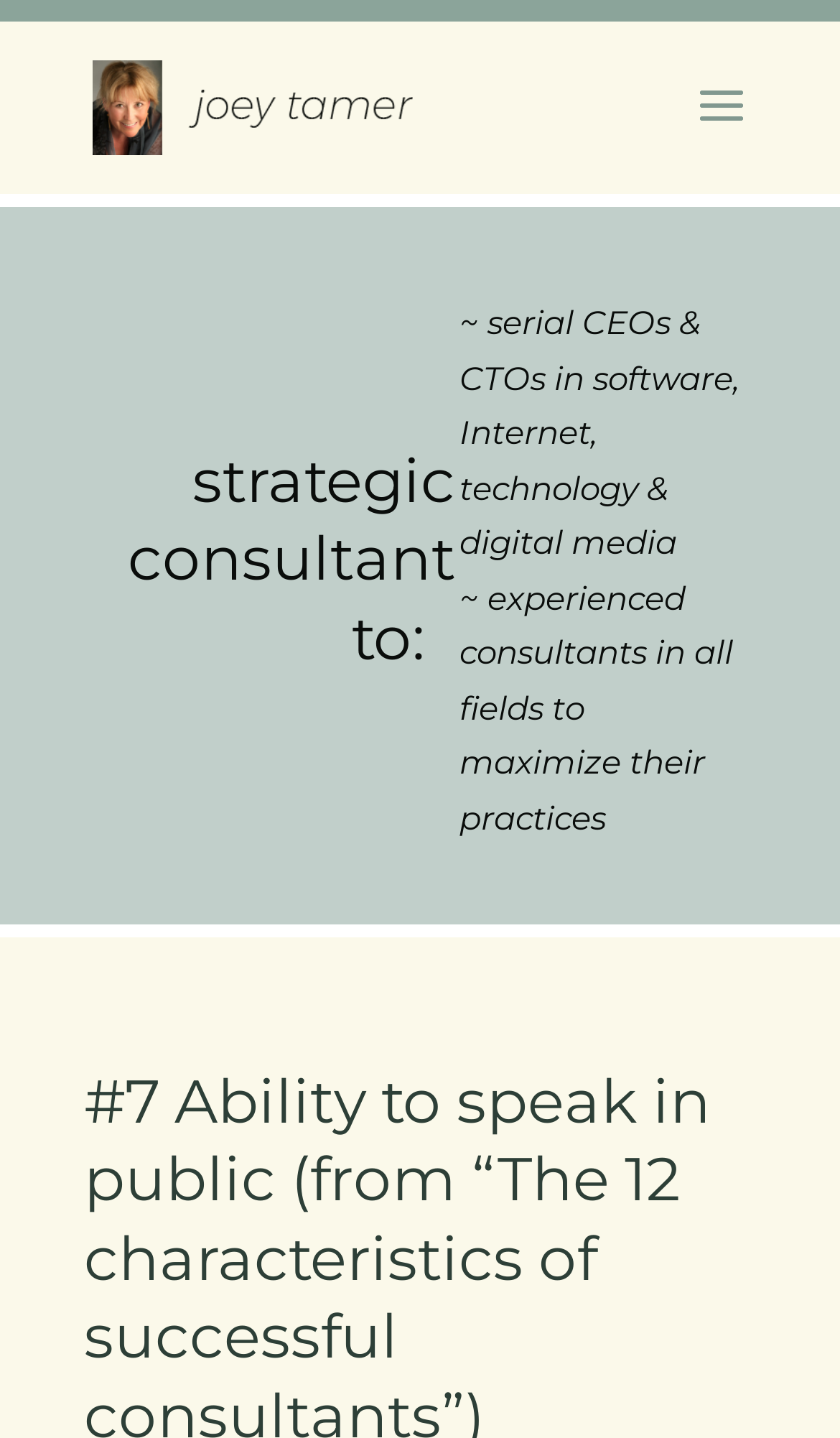From the webpage screenshot, predict the bounding box of the UI element that matches this description: "name="s" placeholder="Search …" title="Search for:"".

[0.463, 0.014, 0.823, 0.017]